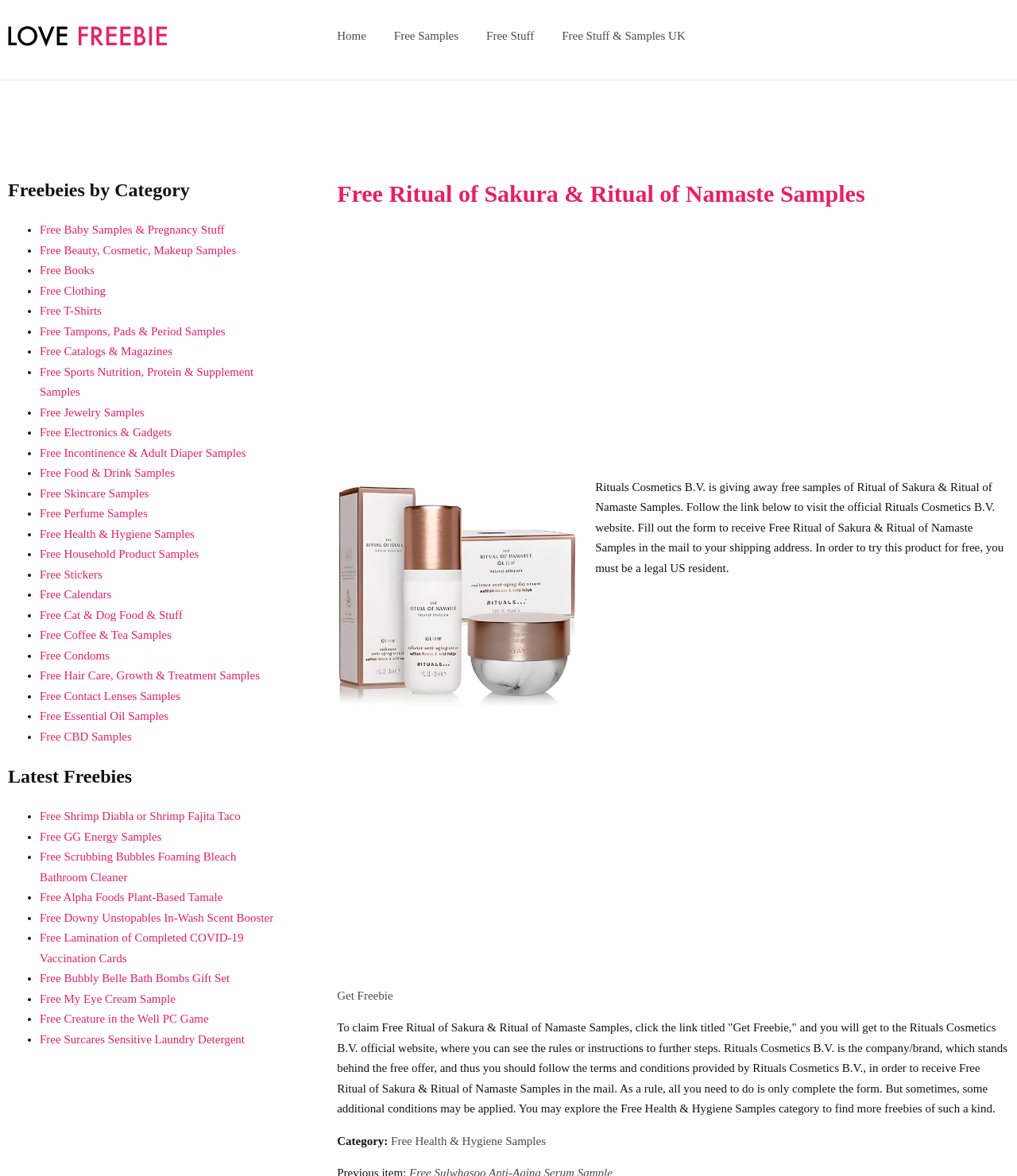Find the bounding box coordinates of the UI element according to this description: "Free Perfume Samples".

[0.039, 0.431, 0.145, 0.442]